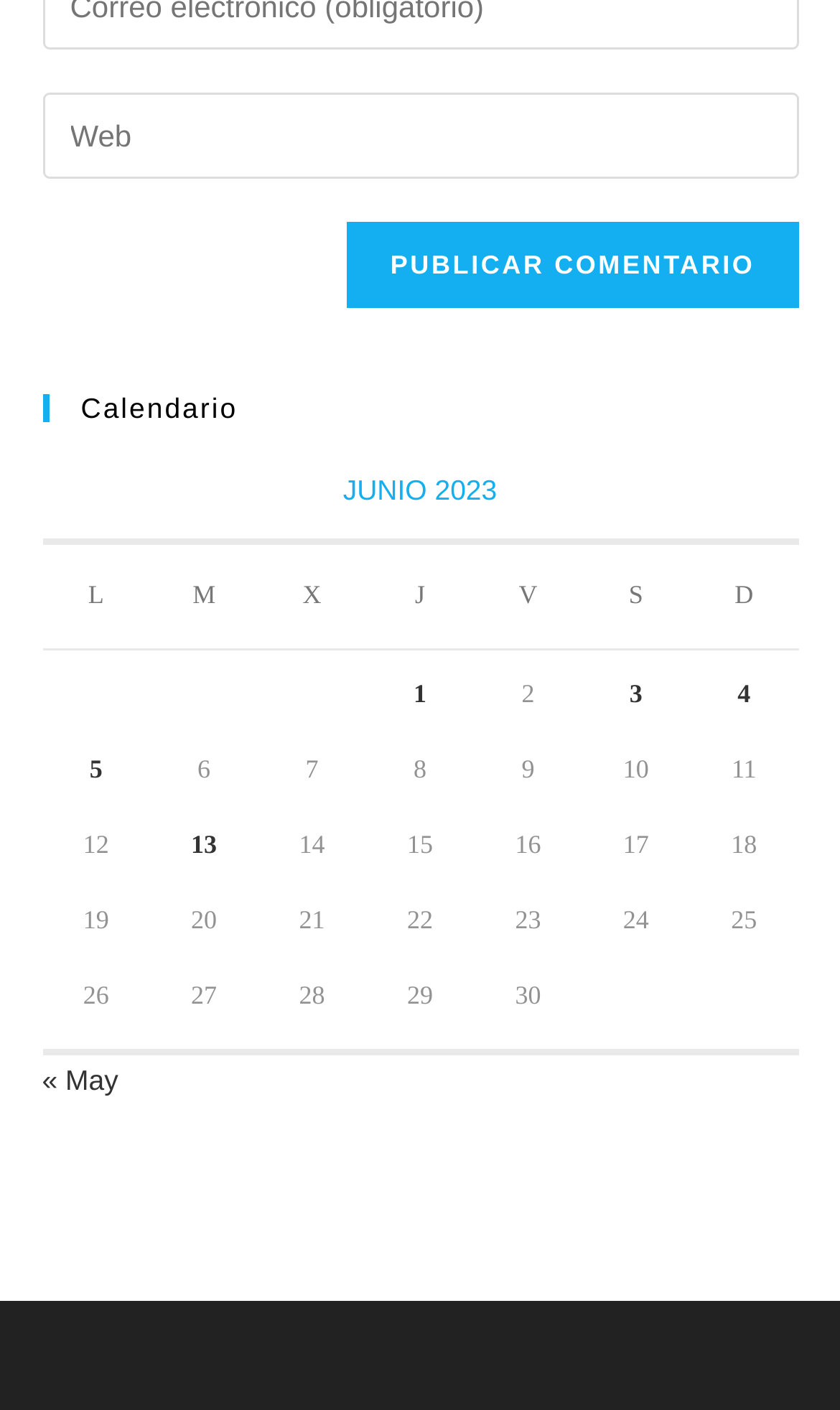Determine the bounding box coordinates for the HTML element mentioned in the following description: "Insurance Claims". The coordinates should be a list of four floats ranging from 0 to 1, represented as [left, top, right, bottom].

None